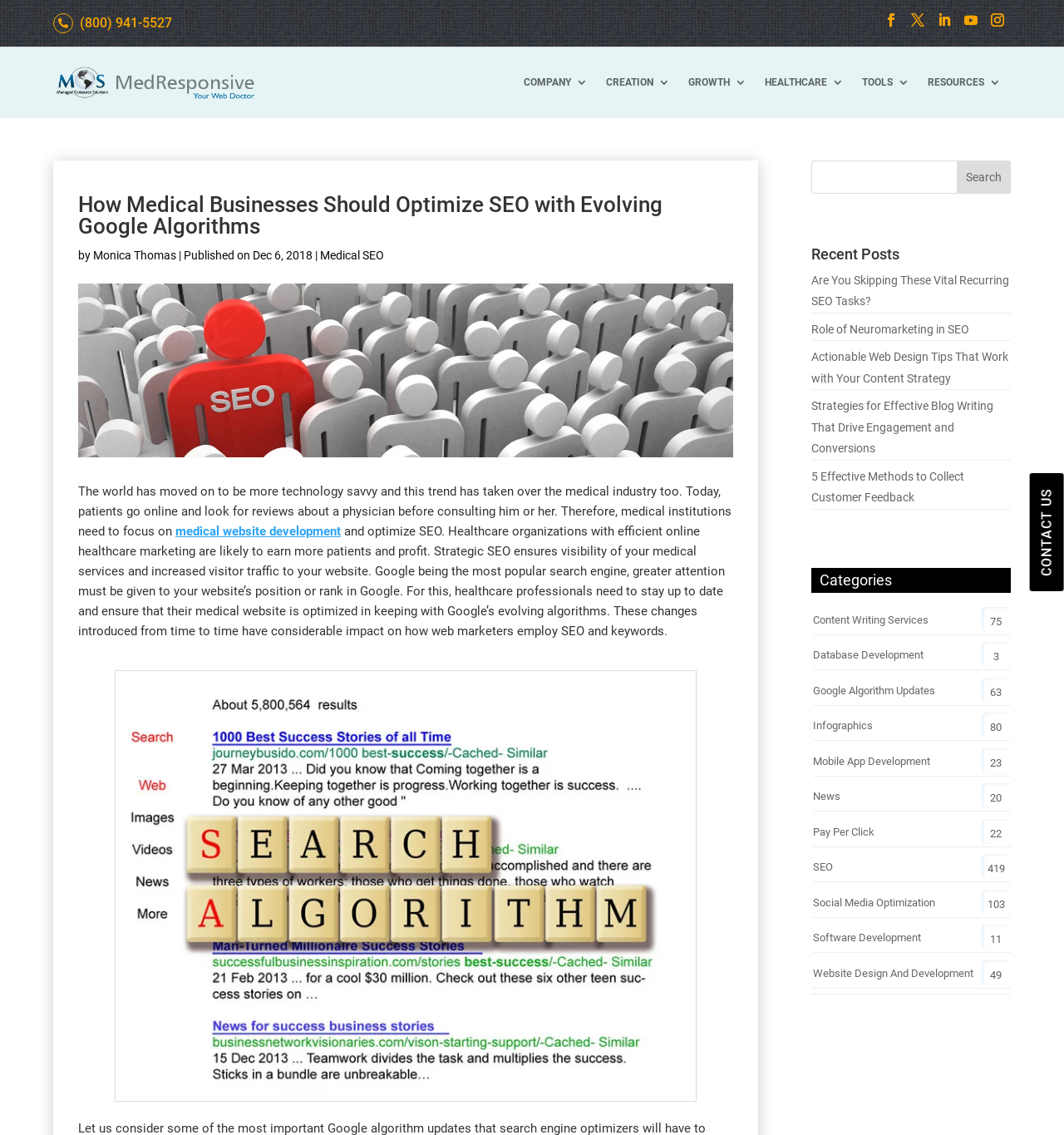Please provide a comprehensive answer to the question below using the information from the image: How many categories are listed on the webpage?

I found the number of categories by counting the links under the 'Categories' heading, which are 'Content Writing Services', 'Database Development', 'Google Algorithm Updates', and so on.